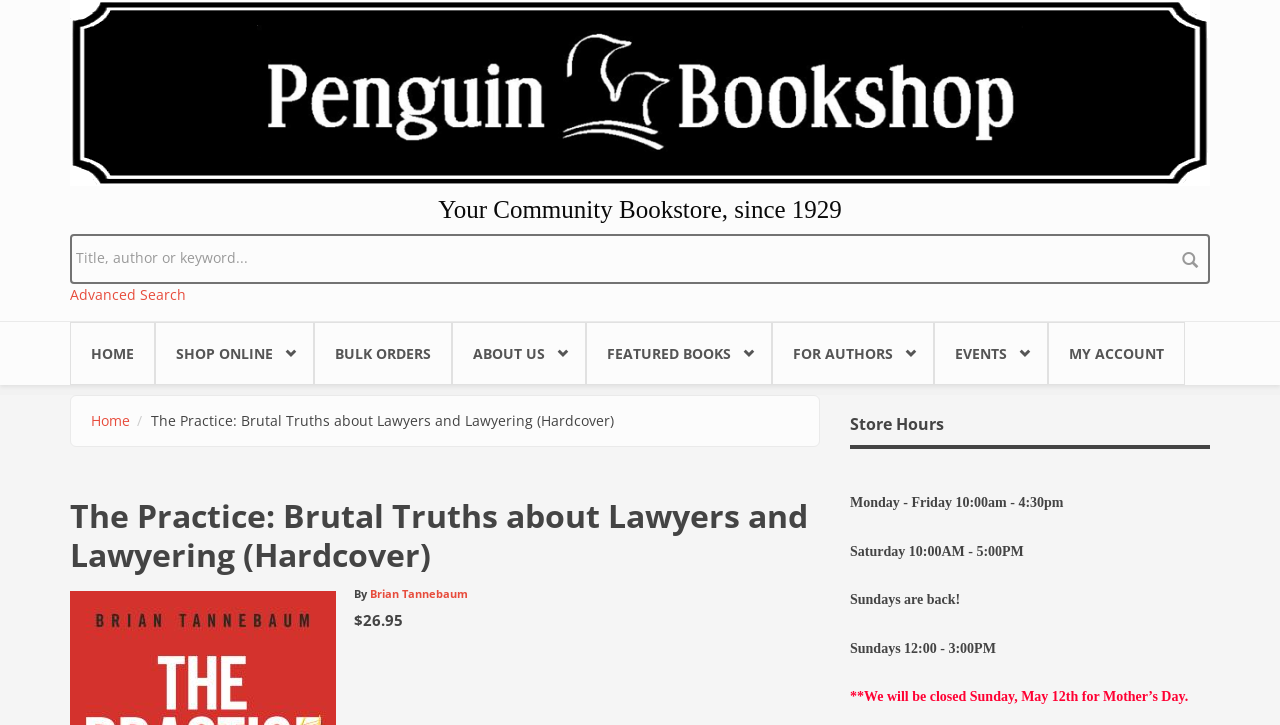Determine the title of the webpage and give its text content.

The Practice: Brutal Truths about Lawyers and Lawyering (Hardcover)